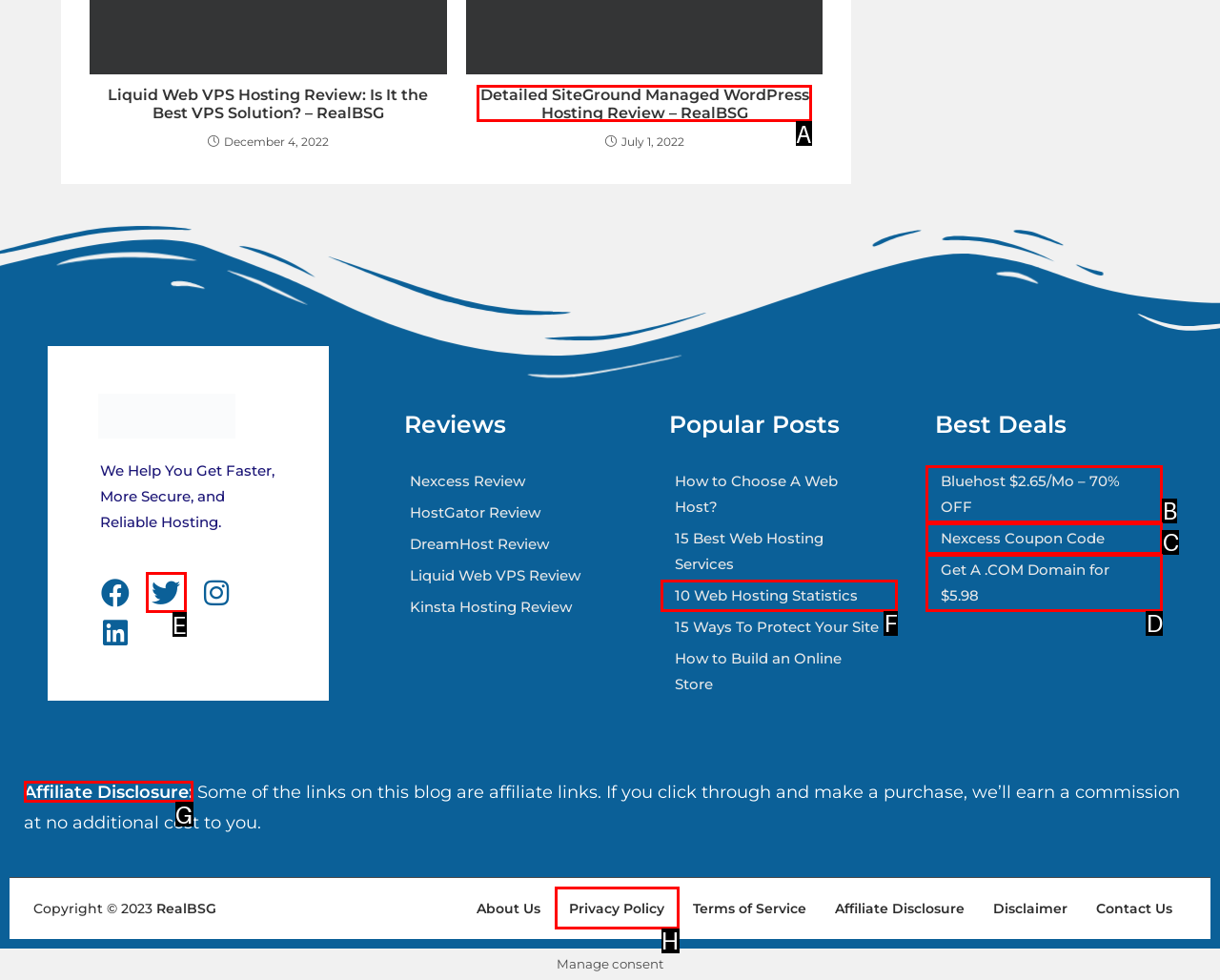Indicate which UI element needs to be clicked to fulfill the task: Read the 'Affiliate Disclosure'
Answer with the letter of the chosen option from the available choices directly.

G